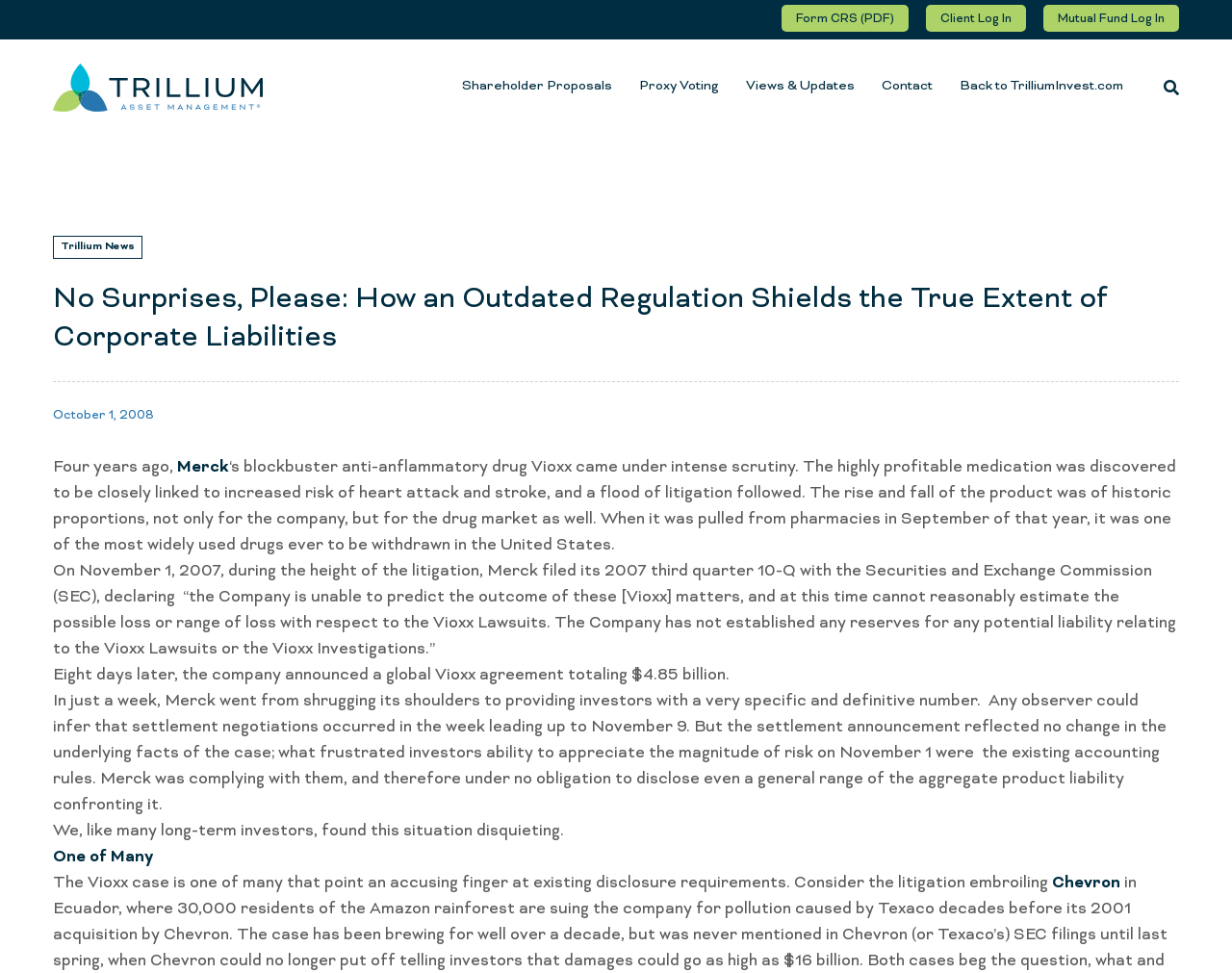What is the date when Merck filed its 2007 third quarter 10-Q?
Using the image, provide a detailed and thorough answer to the question.

The article mentions that on November 1, 2007, Merck filed its 2007 third quarter 10-Q with the Securities and Exchange Commission (SEC), declaring that the company was unable to predict the outcome of the Vioxx lawsuits.